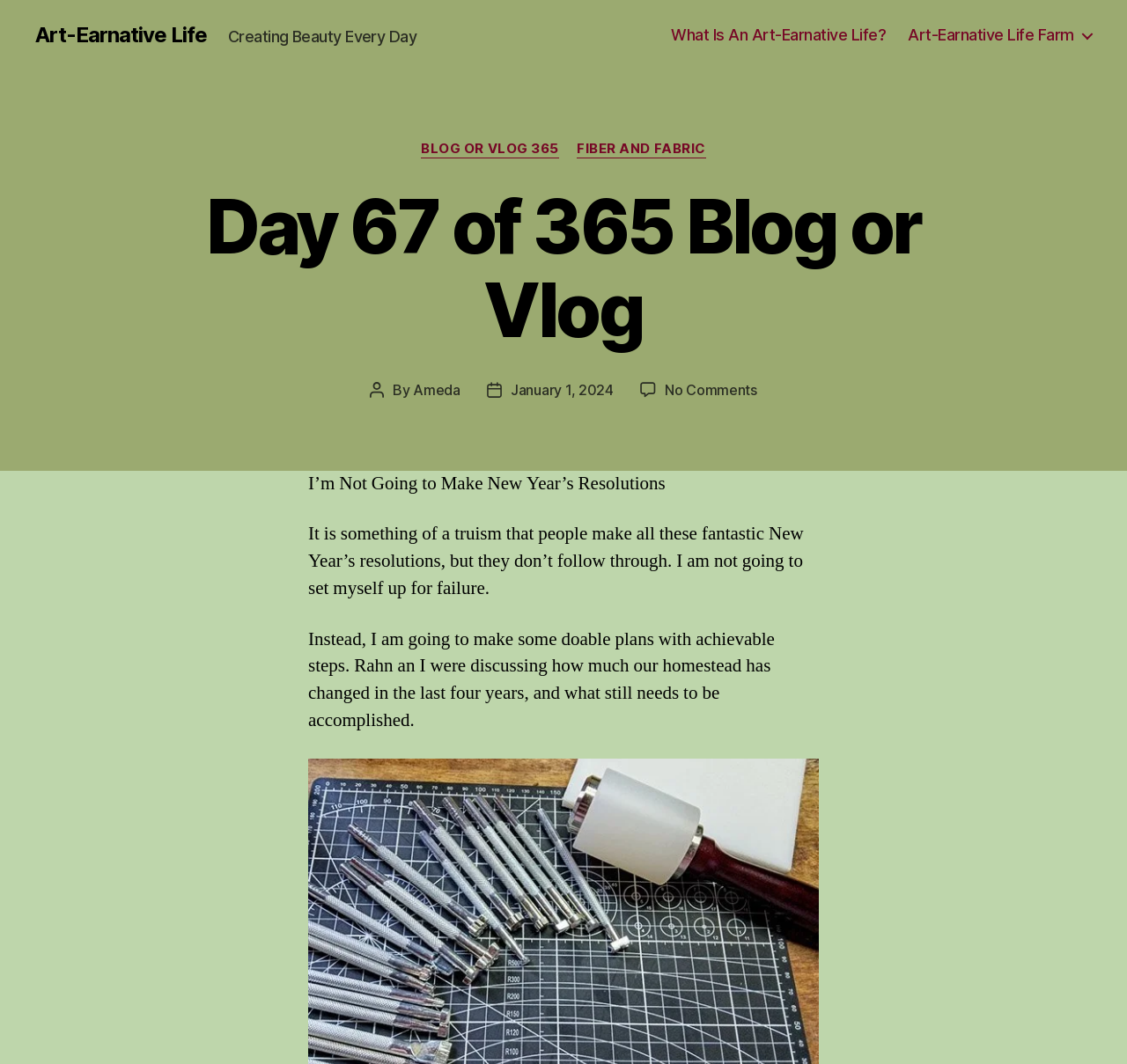Give a comprehensive overview of the webpage, including key elements.

The webpage is a blog post titled "Day 67 of 365 Blog or Vlog – Art-Earnative Life". At the top, there is a link to "Art-Earnative Life" and a static text "Creating Beauty Every Day". Below these elements, there is a horizontal navigation menu with two links: "What Is An Art-Earnative Life?" and "Art-Earnative Life Farm".

On the left side of the page, there is a header section with a title "Day 67 of 365 Blog or Vlog" and several links to categories, including "BLOG OR VLOG 365" and "FIBER AND FABRIC". Below the title, there is information about the post author, "Ameda", and the post date, "January 1, 2024".

The main content of the blog post starts with a static text "I’m Not Going to Make New Year’s Resolutions". The text is followed by two paragraphs discussing the idea of making achievable plans instead of New Year's resolutions. The paragraphs are quite long and take up most of the page.

There are no images on the page. The overall structure of the page is simple, with a clear hierarchy of elements and a focus on the blog post content.